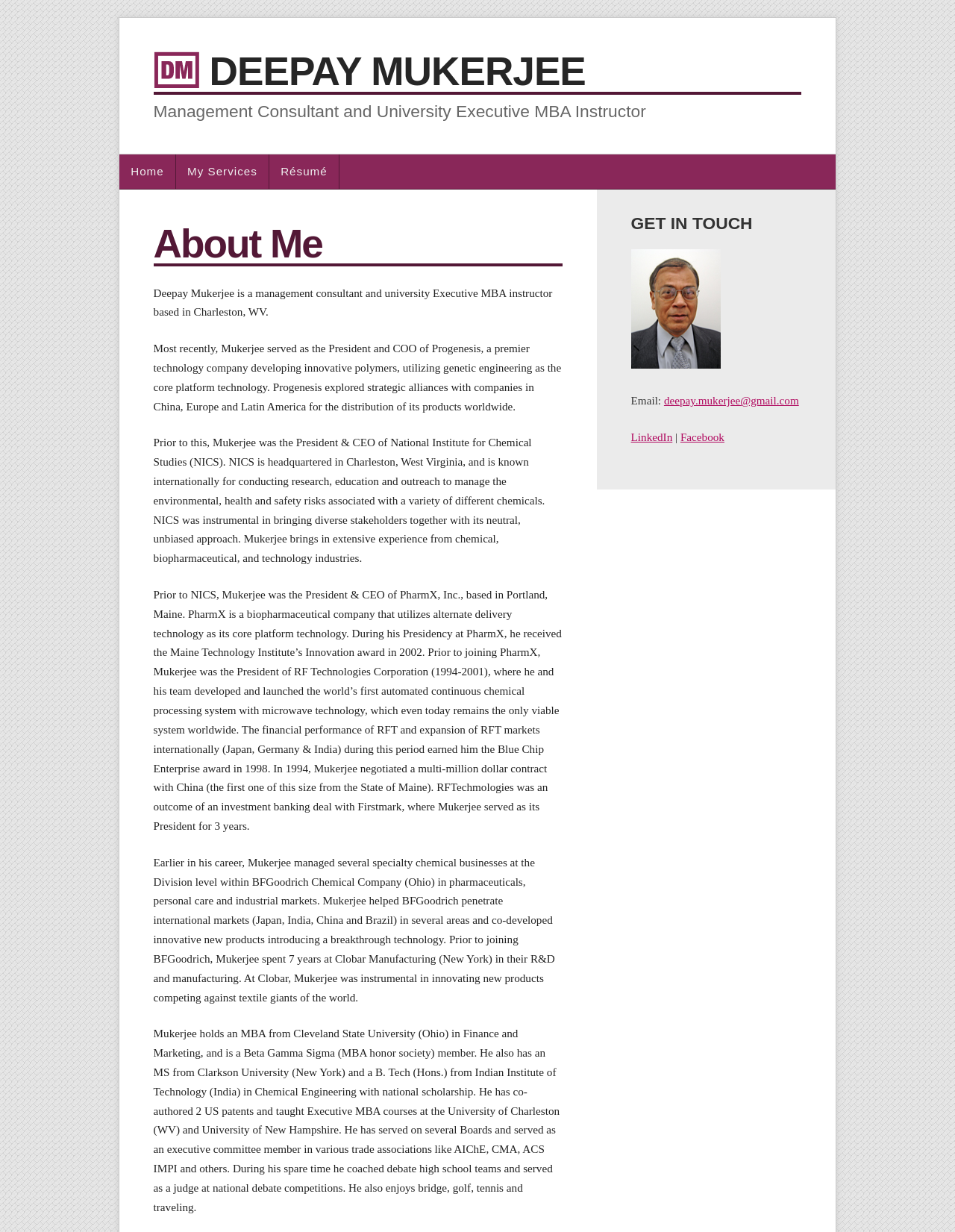Kindly determine the bounding box coordinates for the area that needs to be clicked to execute this instruction: "Click on the 'Home' link".

[0.125, 0.126, 0.184, 0.153]